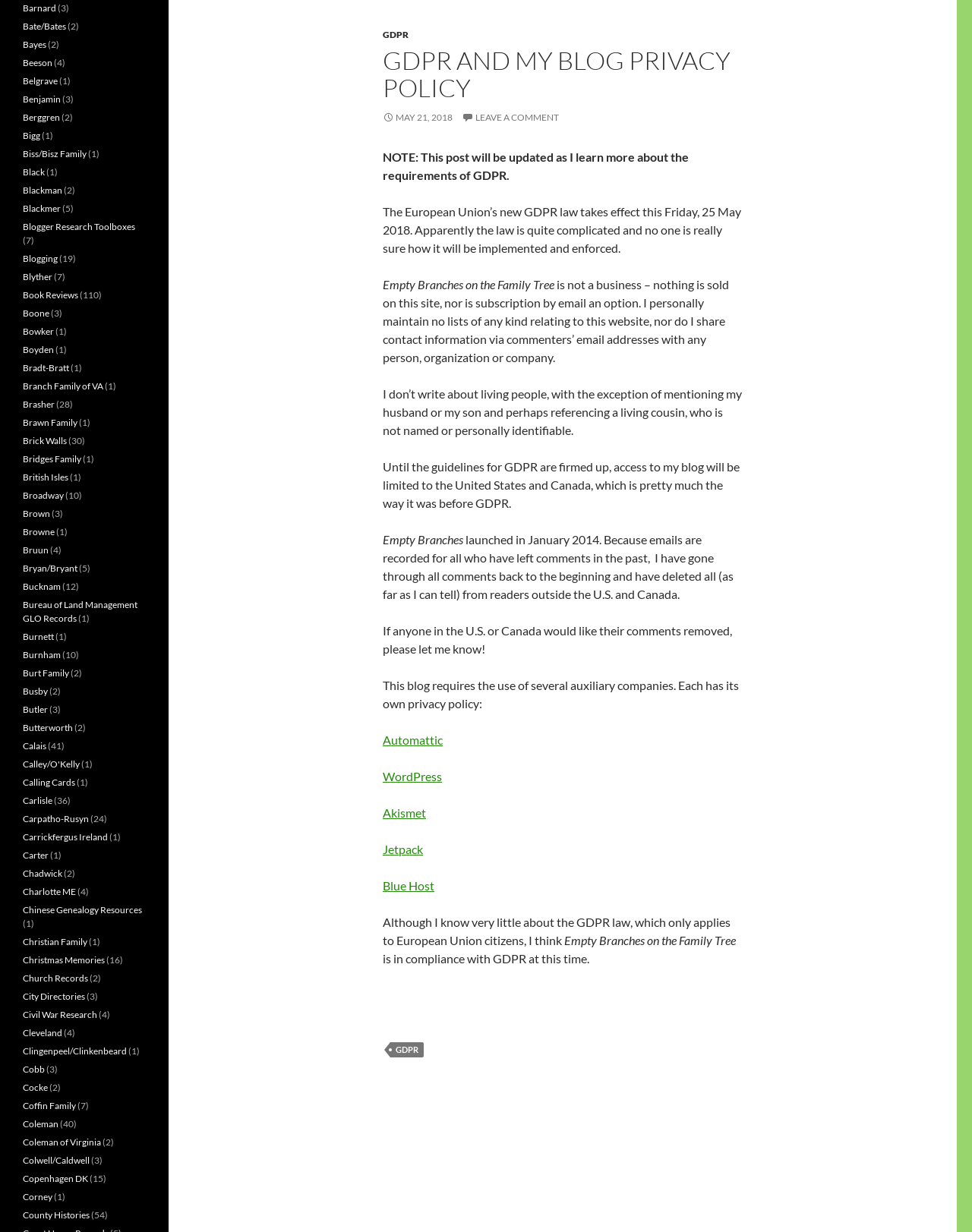Analyze the image and deliver a detailed answer to the question: What is the topic of this blog post?

The topic of this blog post is GDPR and privacy policy, as indicated by the heading 'GDPR AND MY BLOG PRIVACY POLICY' and the content of the post which discusses the blogger's compliance with GDPR.